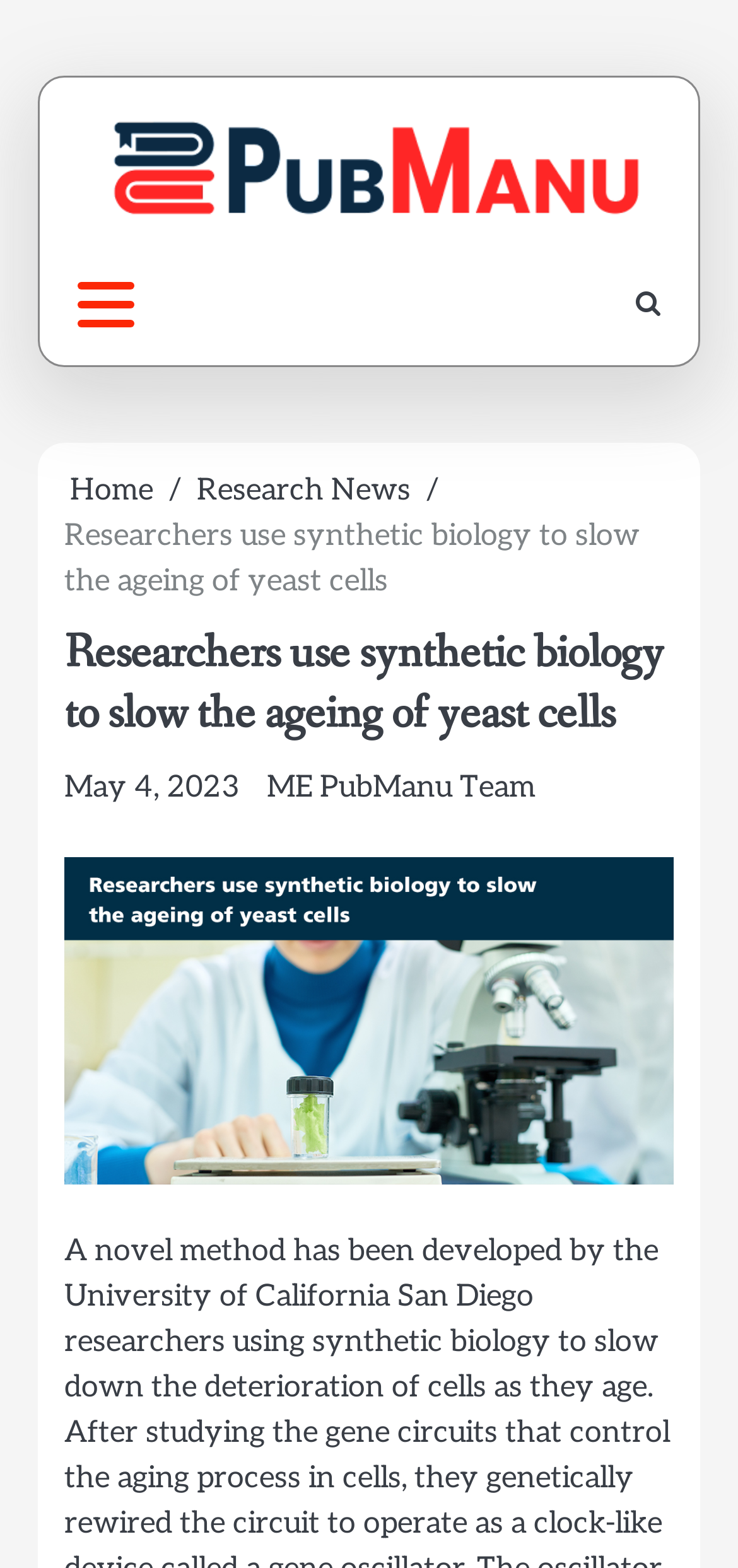Provide a brief response to the question below using a single word or phrase: 
What is the topic of the research news?

slowing the ageing of yeast cells